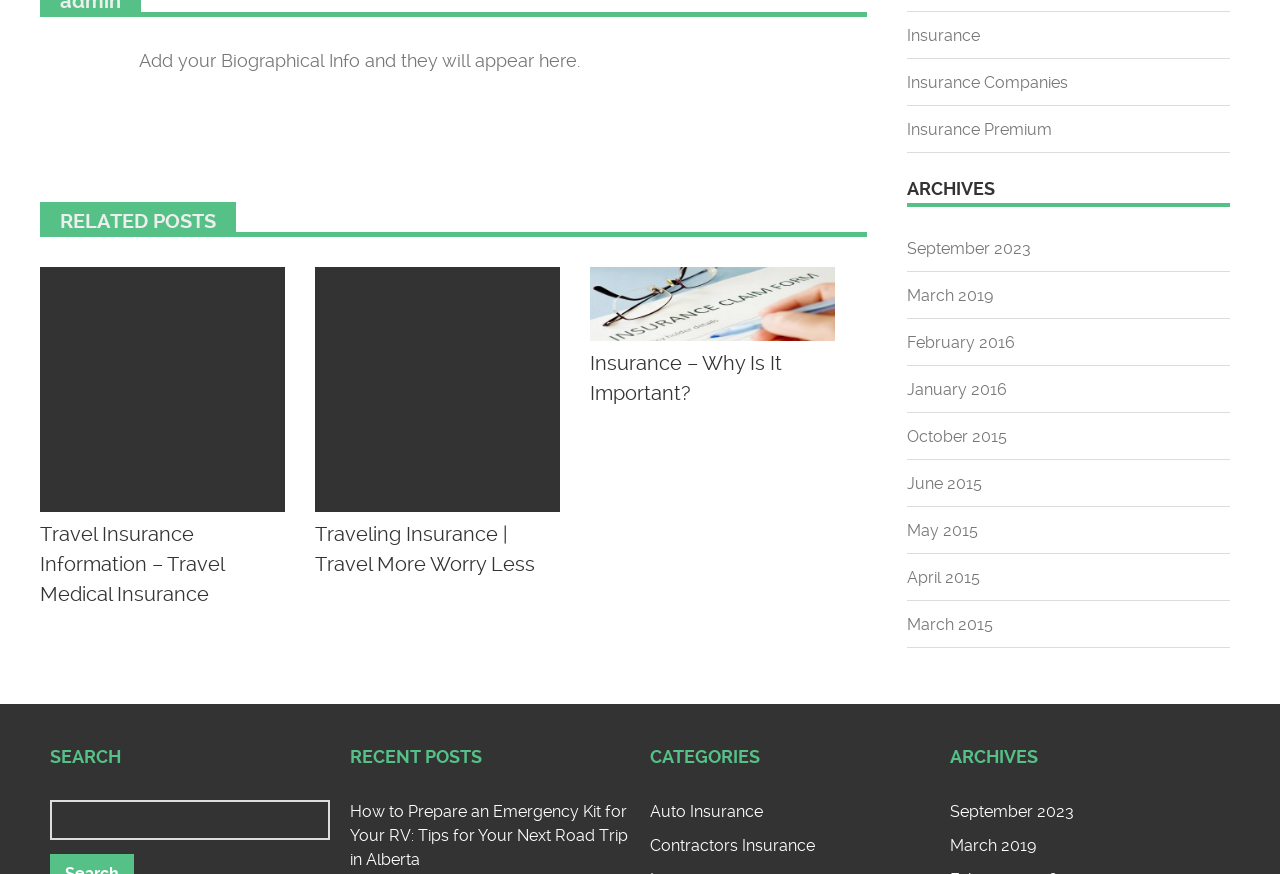Identify the bounding box coordinates of the clickable region required to complete the instruction: "Read about Travel Insurance Information". The coordinates should be given as four float numbers within the range of 0 and 1, i.e., [left, top, right, bottom].

[0.031, 0.569, 0.223, 0.697]